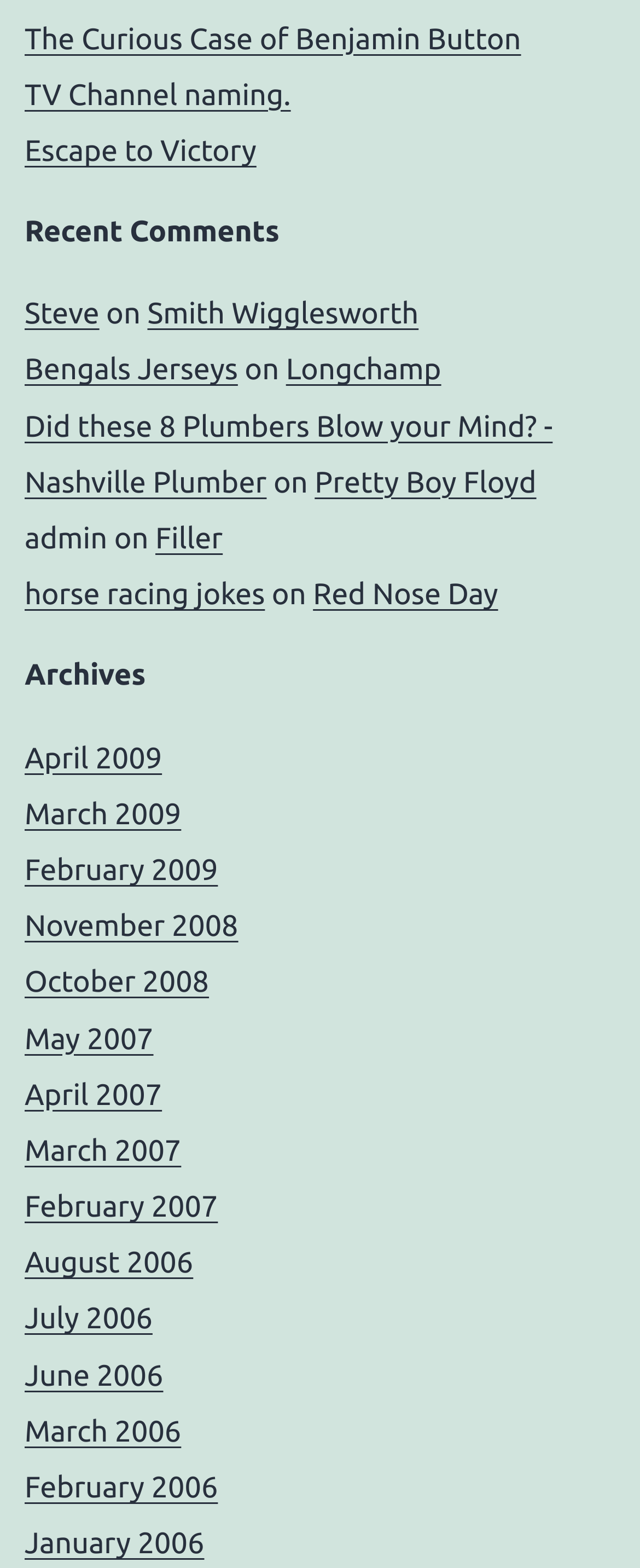Please pinpoint the bounding box coordinates for the region I should click to adhere to this instruction: "View posts from April 2009".

[0.038, 0.473, 0.253, 0.494]